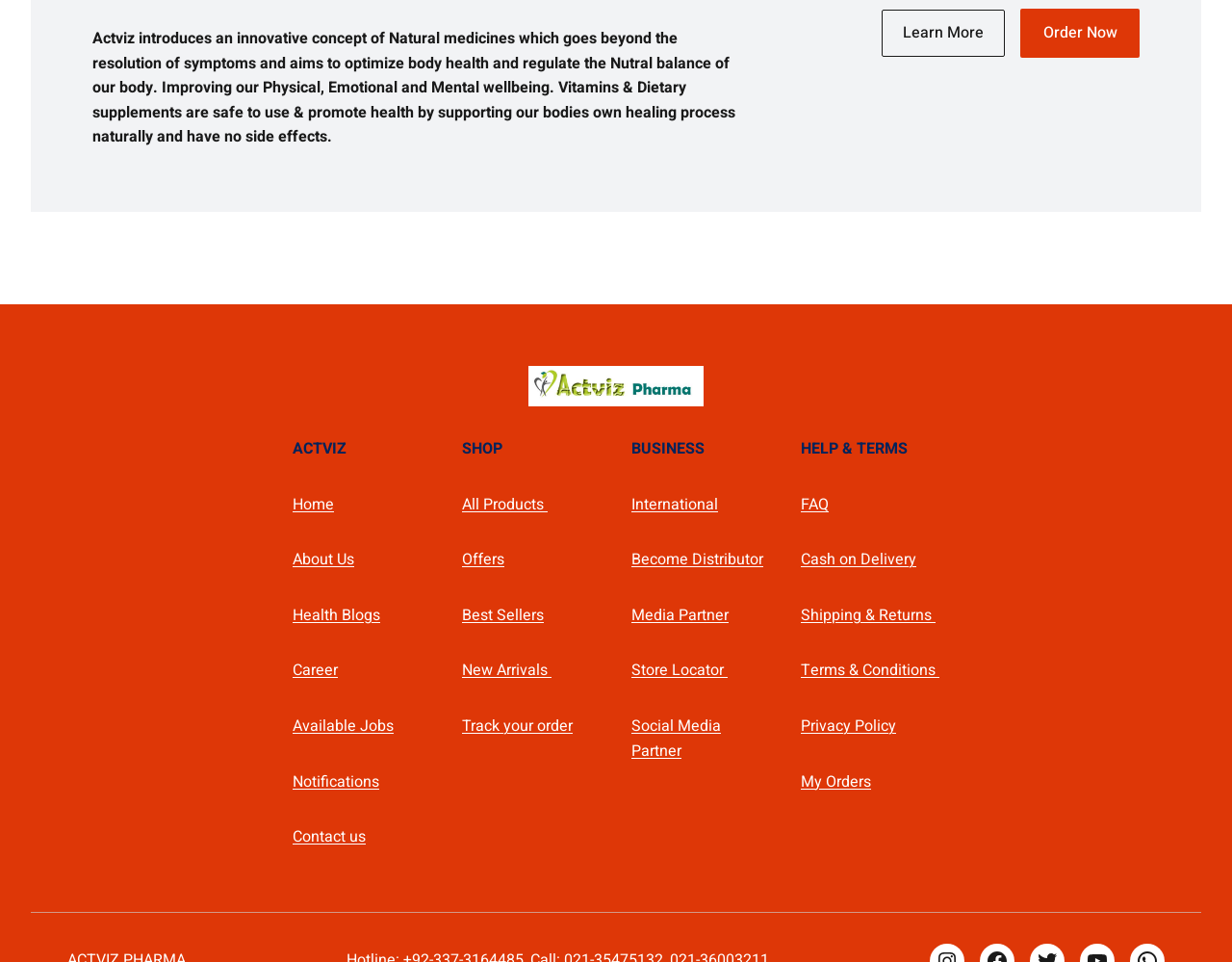Determine the bounding box coordinates of the clickable element to complete this instruction: "Explore health blogs". Provide the coordinates in the format of four float numbers between 0 and 1, [left, top, right, bottom].

[0.238, 0.627, 0.309, 0.651]